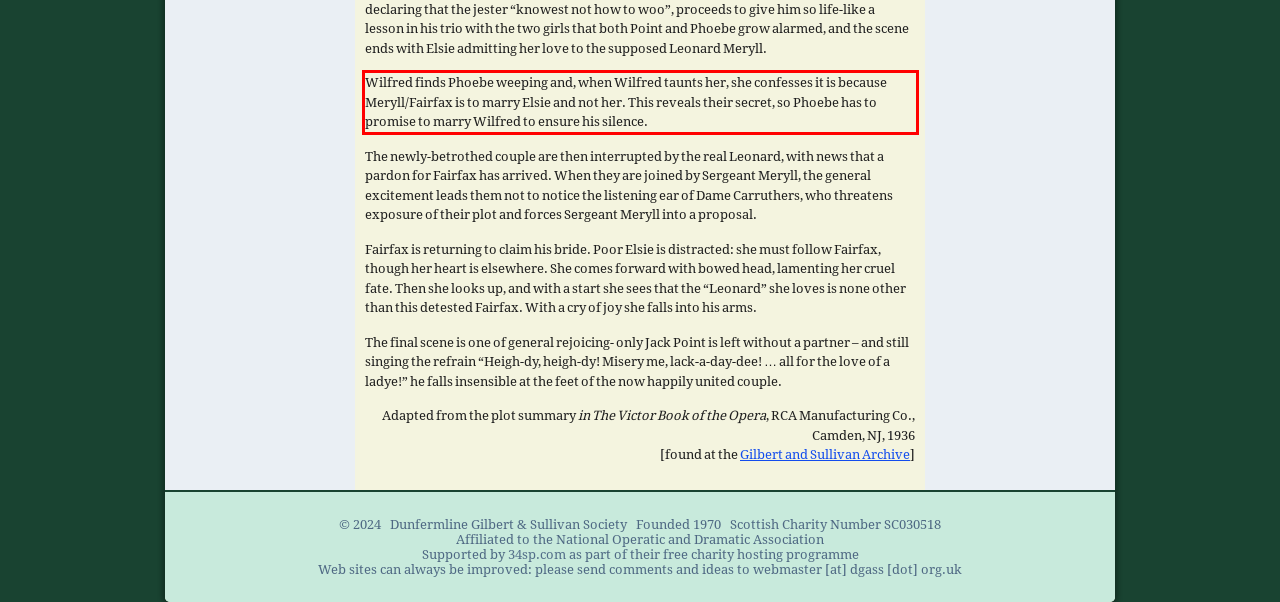You are looking at a screenshot of a webpage with a red rectangle bounding box. Use OCR to identify and extract the text content found inside this red bounding box.

Wilfred finds Phoebe weeping and, when Wilfred taunts her, she confesses it is because Meryll/Fairfax is to marry Elsie and not her. This reveals their secret, so Phoebe has to promise to marry Wilfred to ensure his silence.